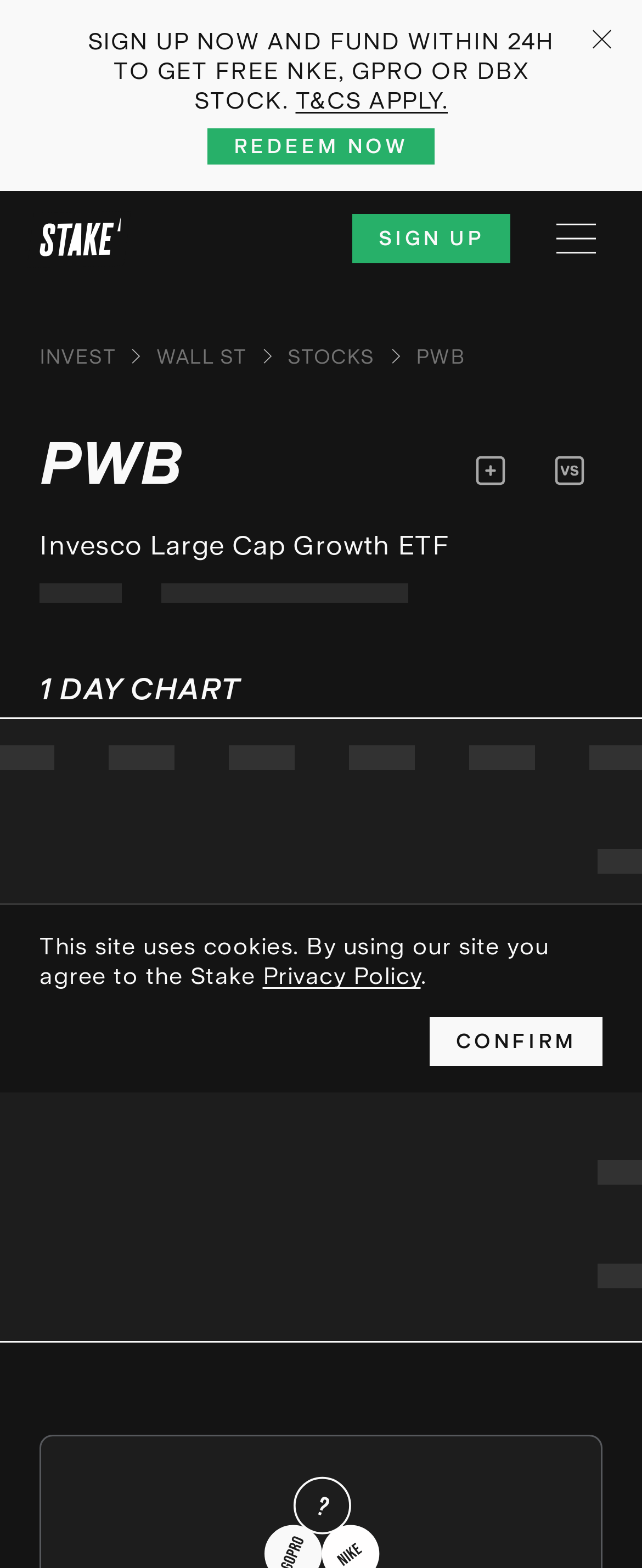Identify the bounding box coordinates of the clickable region to carry out the given instruction: "View PWB stock details".

[0.647, 0.22, 0.723, 0.235]